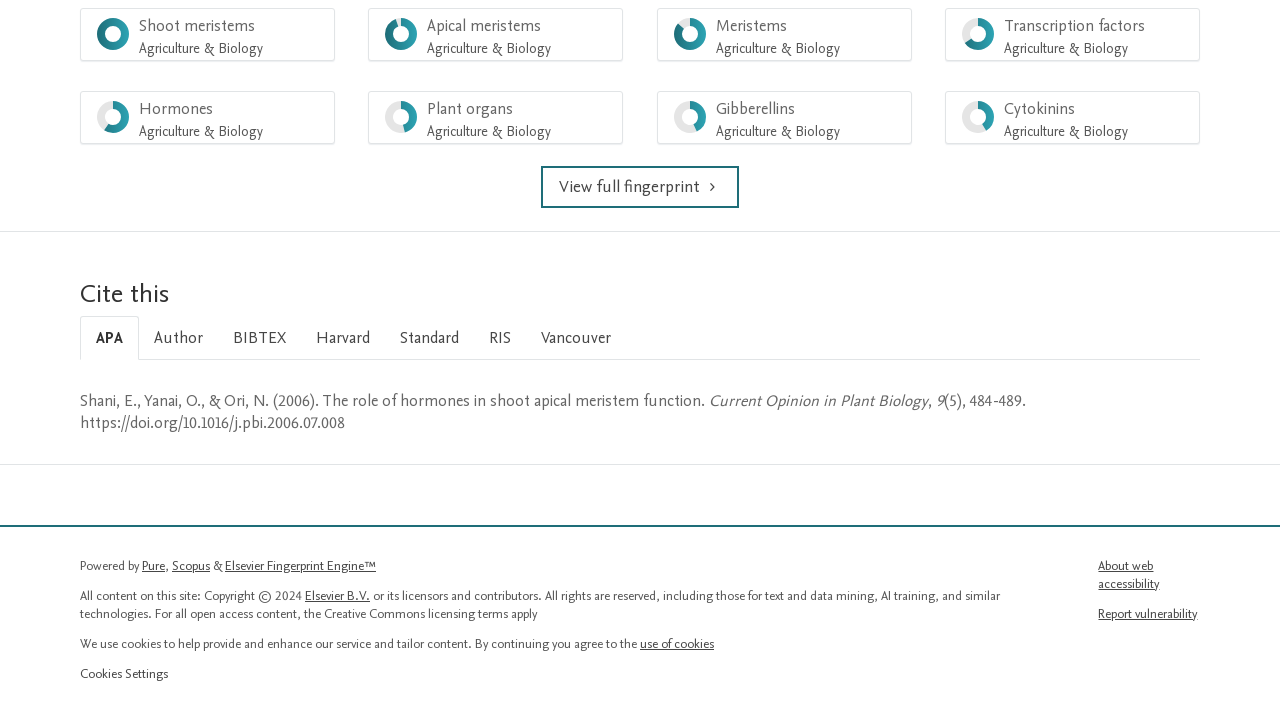Provide a one-word or short-phrase answer to the question:
What is the DOI of the cited article?

https://doi.org/10.1016/j.pbi.2006.07.008